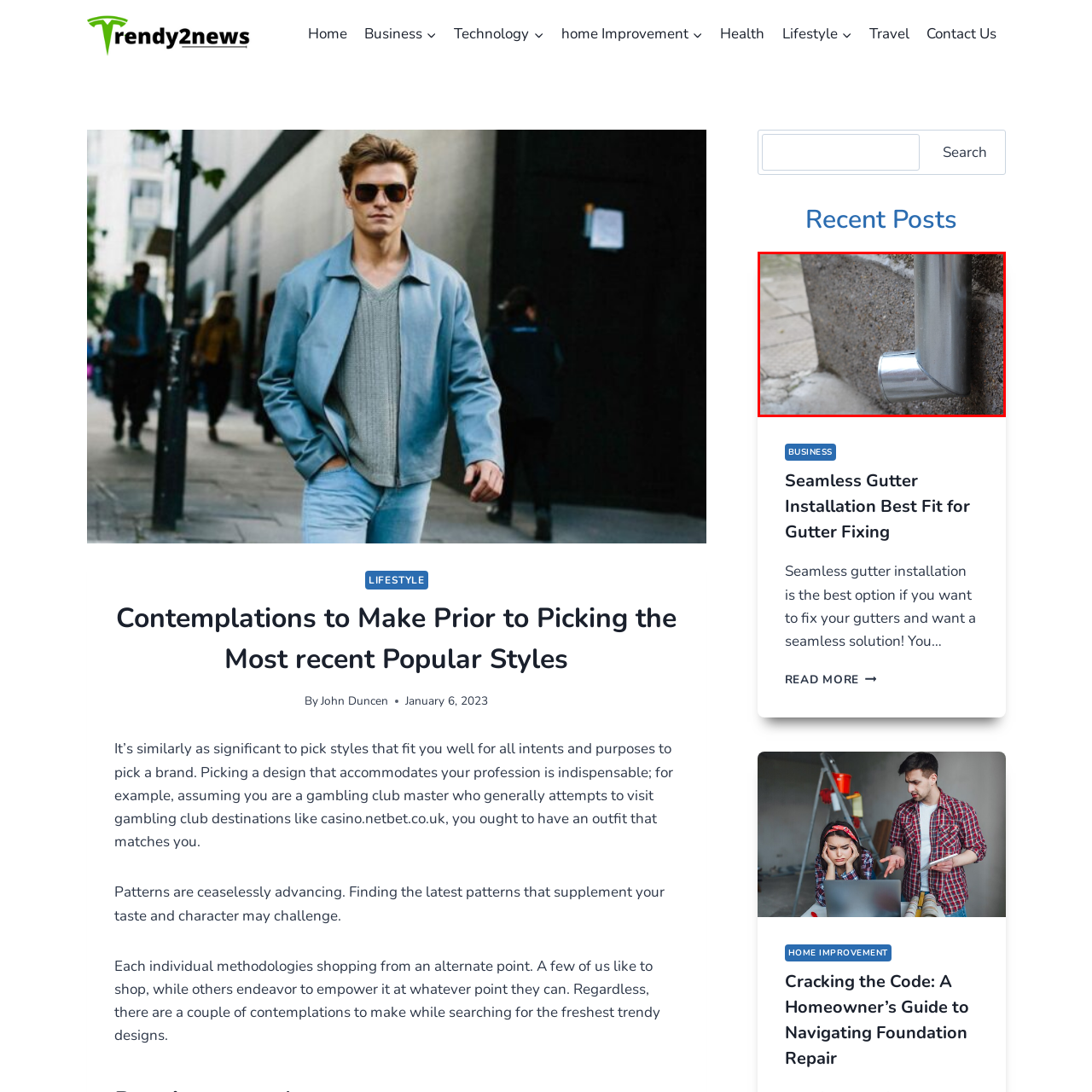Describe thoroughly what is shown in the red-bordered area of the image.

The image showcases a close-up view of a metal gutter downspout fitted to a textured concrete wall. The downspout, made of shiny silver metal, bends sharply at a 90-degree angle, directing rainwater away from the building's foundation. The background reveals a section of the wall's rough surface, indicating durability, while the ground below the downspout appears paved, suggesting a well-maintained exterior. This visual is associated with a recent article titled "Seamless Gutter Installation Best Fit for Gutter Fixing," emphasizing effective rainwater management solutions for homeowners.